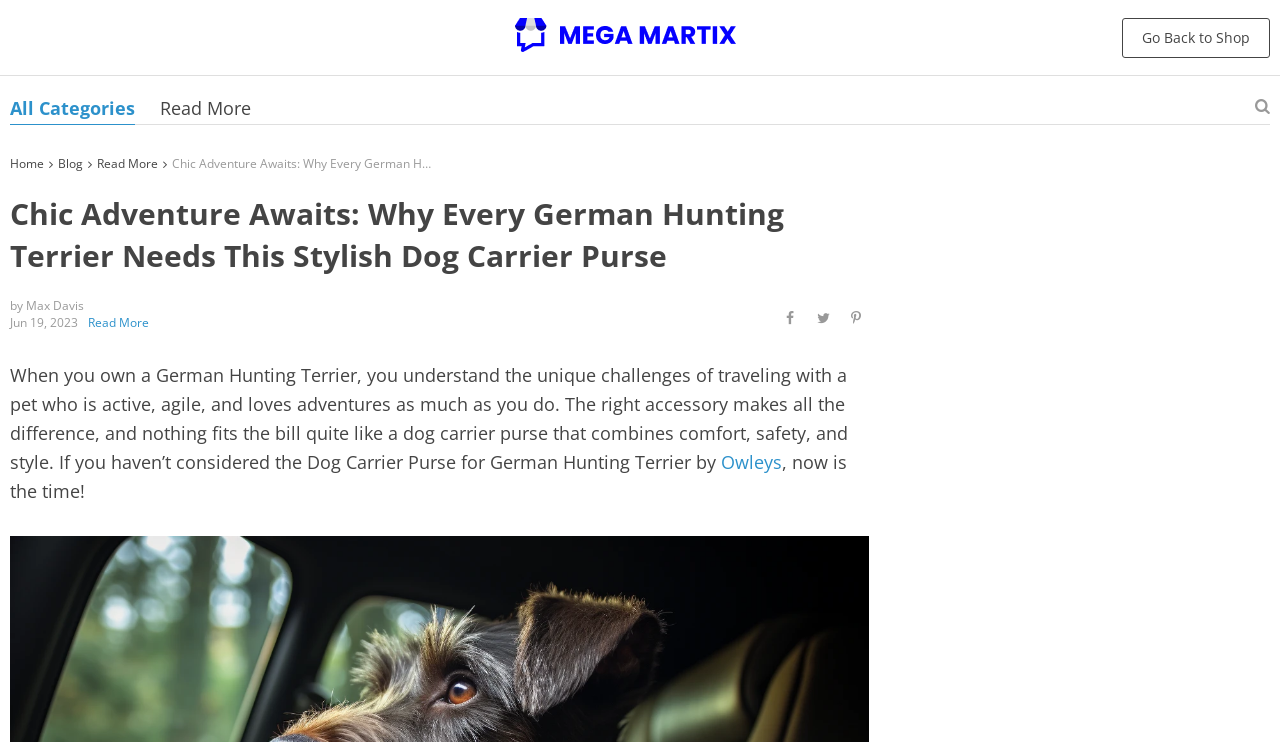Bounding box coordinates are specified in the format (top-left x, top-left y, bottom-right x, bottom-right y). All values are floating point numbers bounded between 0 and 1. Please provide the bounding box coordinate of the region this sentence describes: Read More

[0.125, 0.129, 0.196, 0.162]